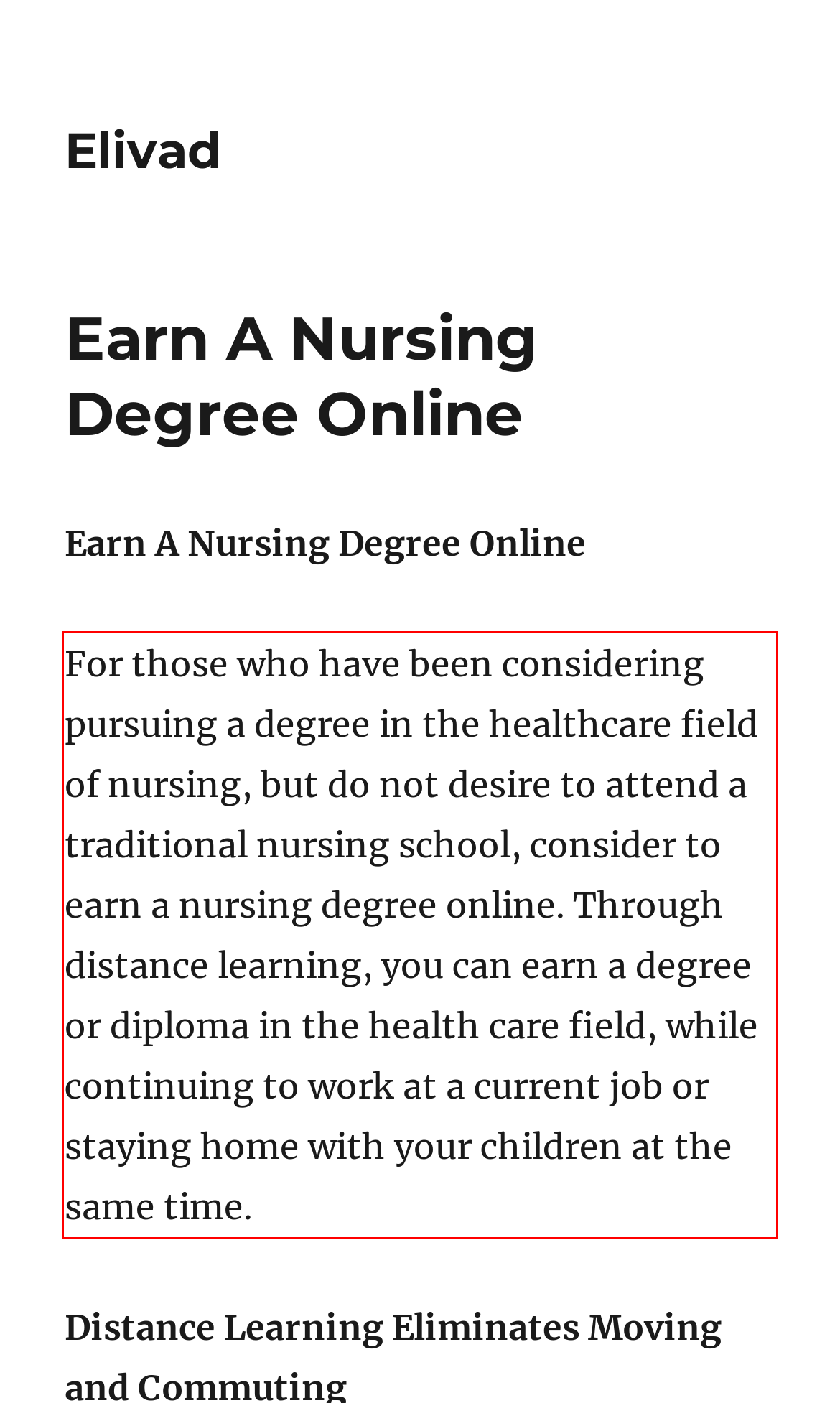Using the provided webpage screenshot, recognize the text content in the area marked by the red bounding box.

For those who have been considering pursuing a degree in the healthcare field of nursing, but do not desire to attend a traditional nursing school, consider to earn a nursing degree online. Through distance learning, you can earn a degree or diploma in the health care field, while continuing to work at a current job or staying home with your children at the same time.